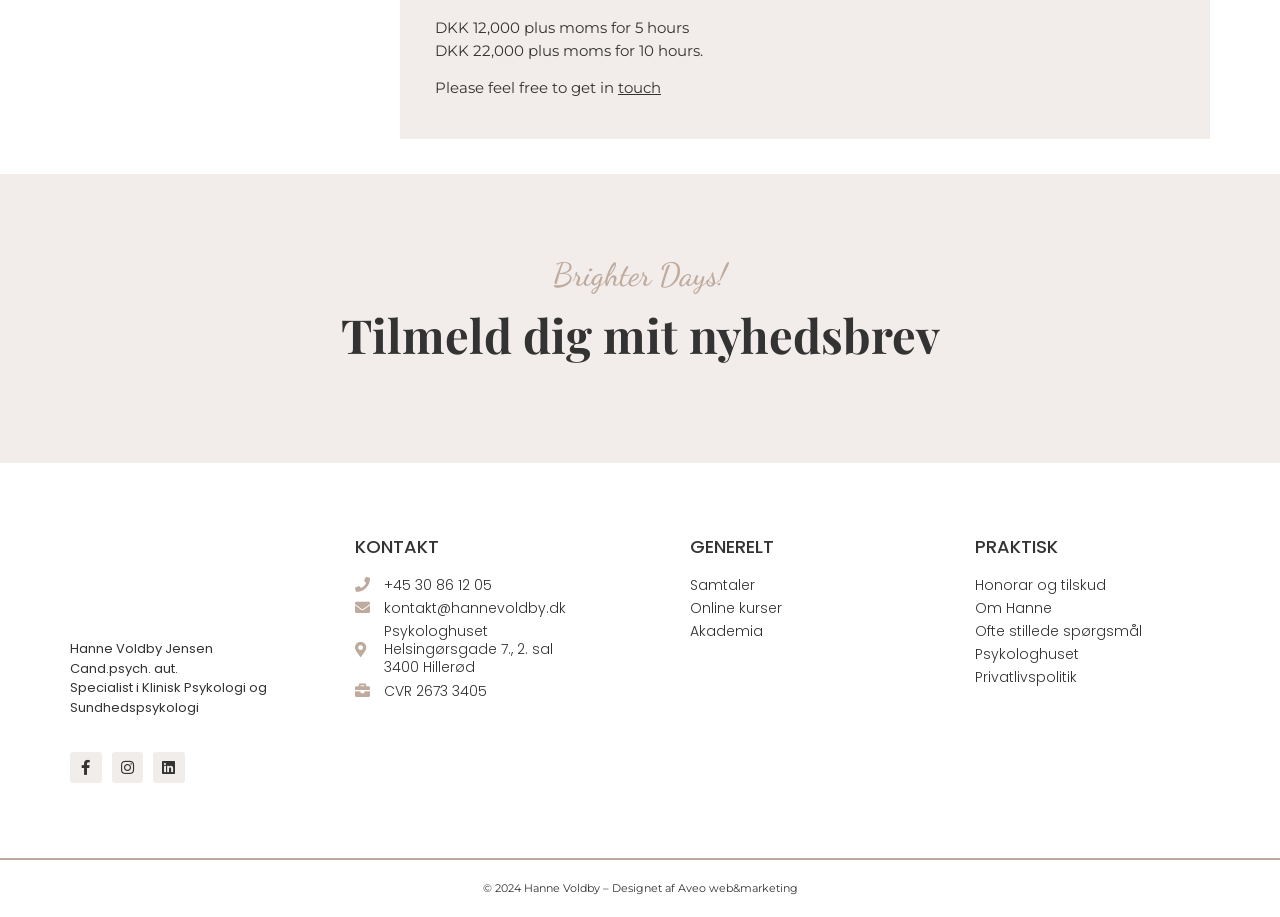What is the name of the psychologist?
Examine the image and provide an in-depth answer to the question.

The name of the psychologist can be found in the static text element 'Hanne Voldby Jensen' located at [0.055, 0.697, 0.166, 0.718] coordinates.